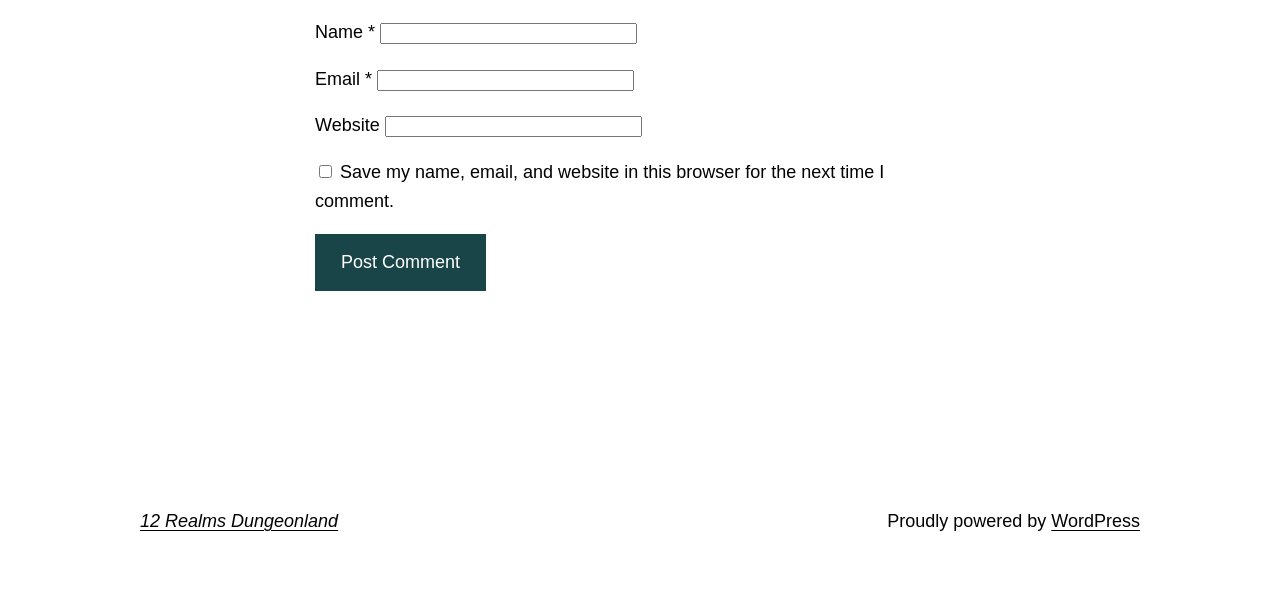What platform is the webpage built on?
Using the image, elaborate on the answer with as much detail as possible.

The webpage has a link labeled 'WordPress' at the bottom, indicating that it is built on the WordPress platform.